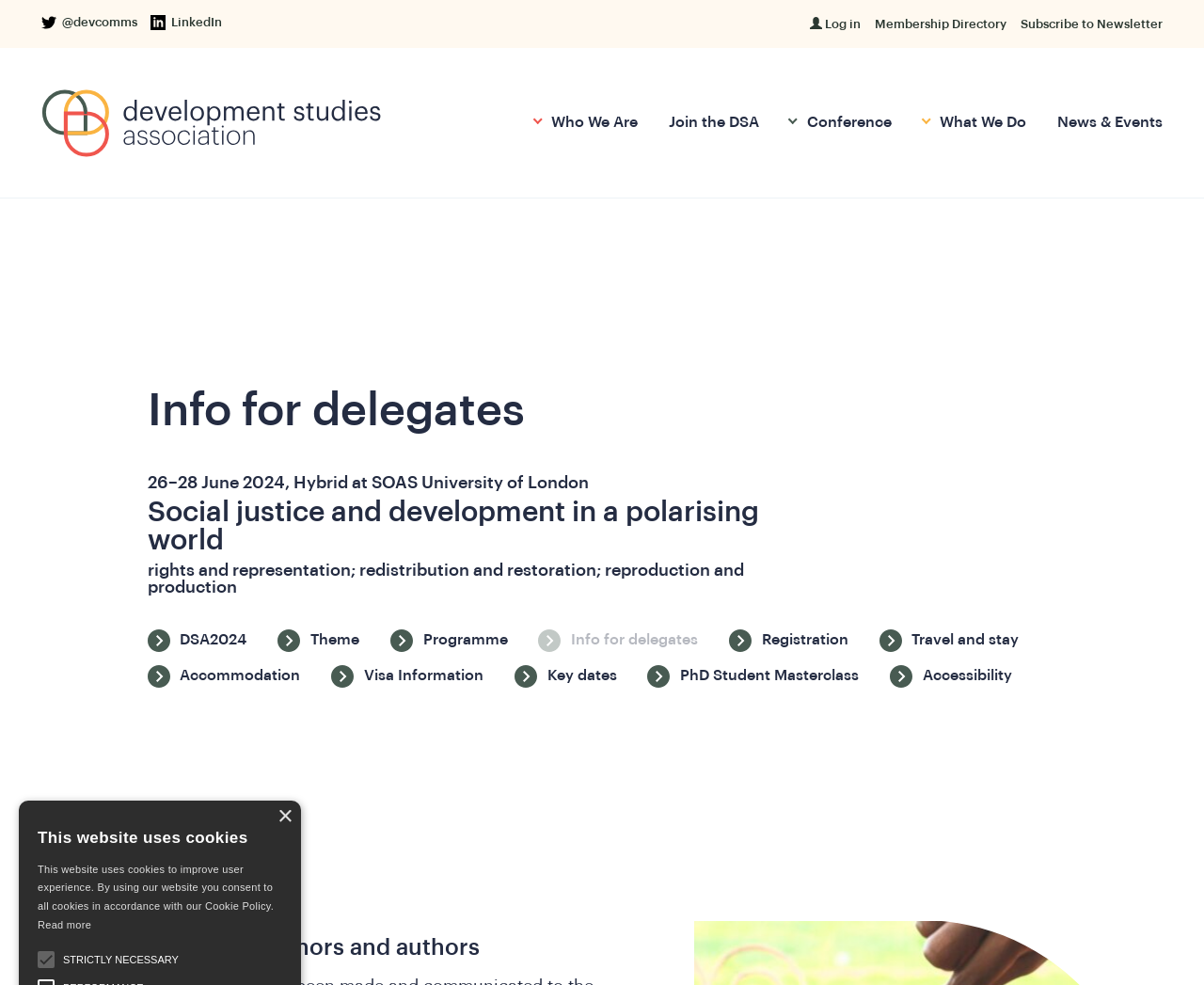Please find the bounding box coordinates of the element's region to be clicked to carry out this instruction: "Subscribe to the Newsletter".

[0.848, 0.018, 0.965, 0.031]